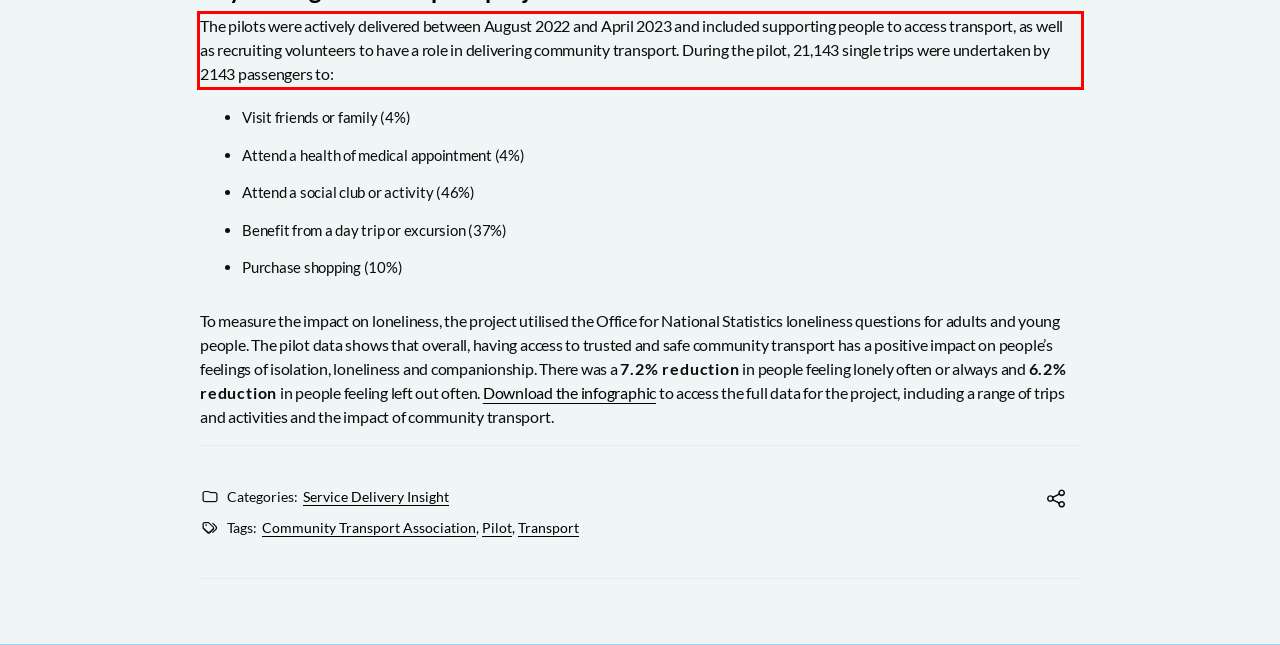Analyze the screenshot of the webpage that features a red bounding box and recognize the text content enclosed within this red bounding box.

The pilots were actively delivered between August 2022 and April 2023 and included supporting people to access transport, as well as recruiting volunteers to have a role in delivering community transport. During the pilot, 21,143 single trips were undertaken by 2143 passengers to: